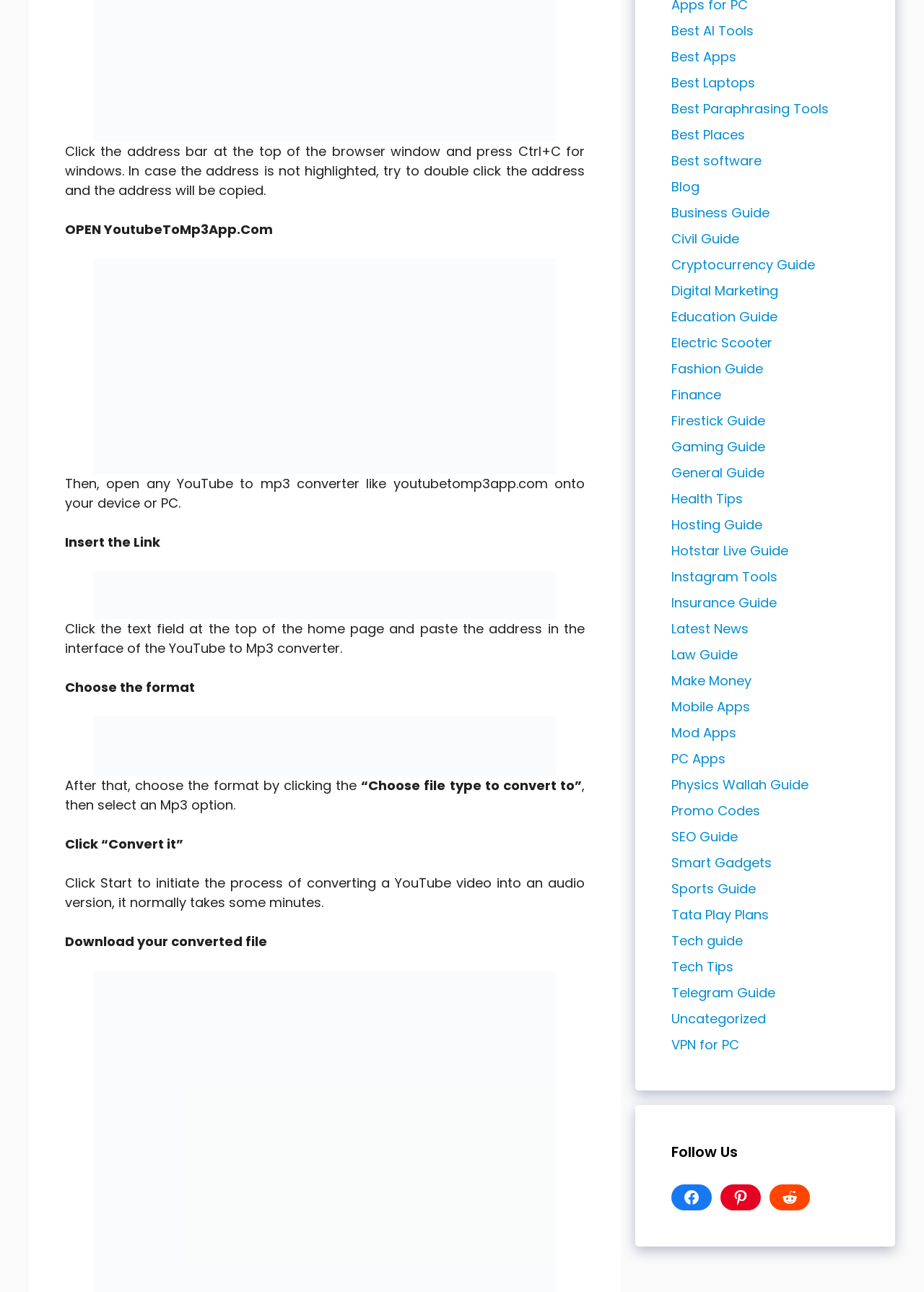Determine the bounding box coordinates for the region that must be clicked to execute the following instruction: "View the 'Senior Pictures Dallas, TX – Arts District' post".

None